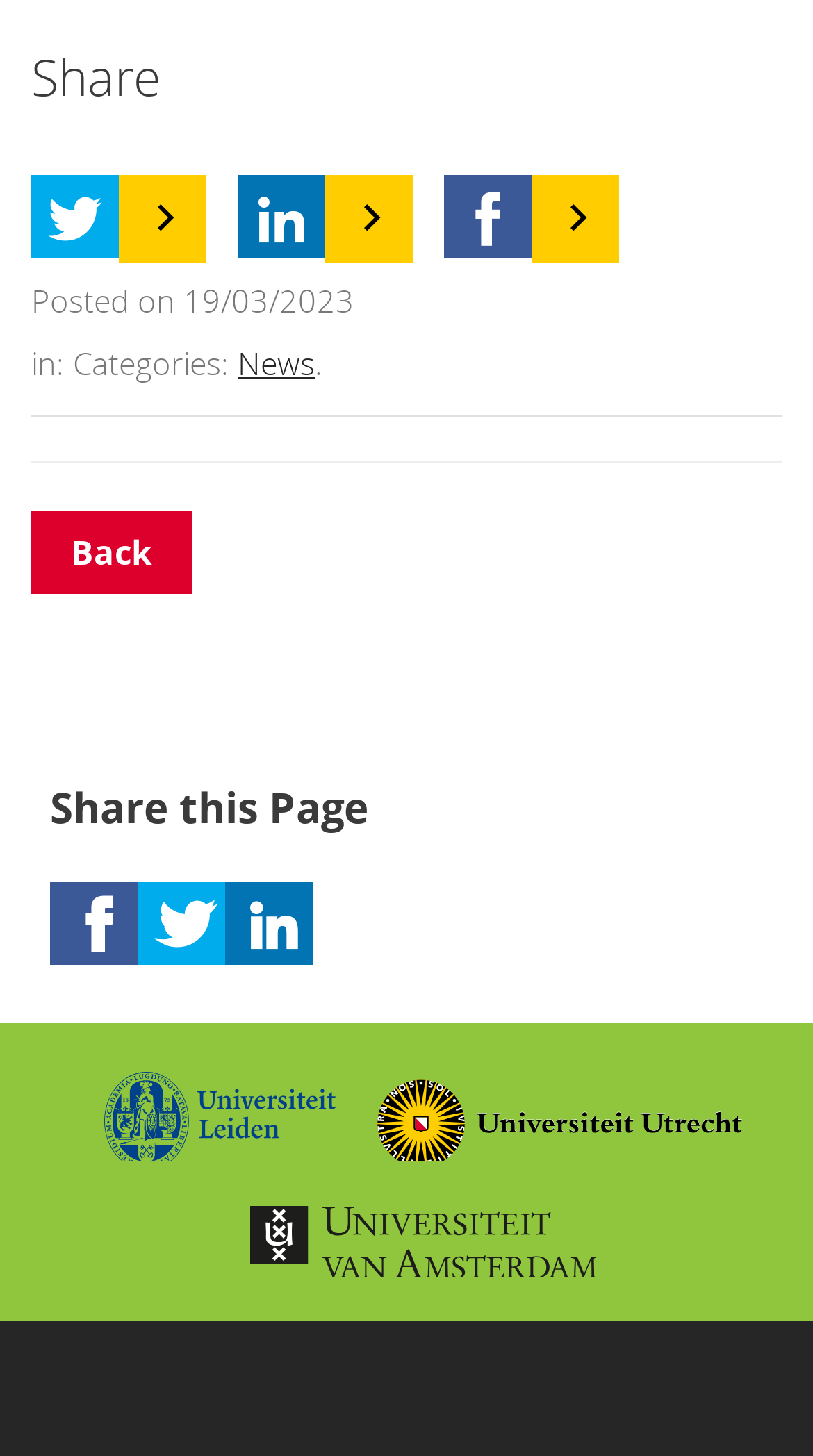Please identify the bounding box coordinates of the area I need to click to accomplish the following instruction: "Go back".

[0.038, 0.35, 0.236, 0.408]